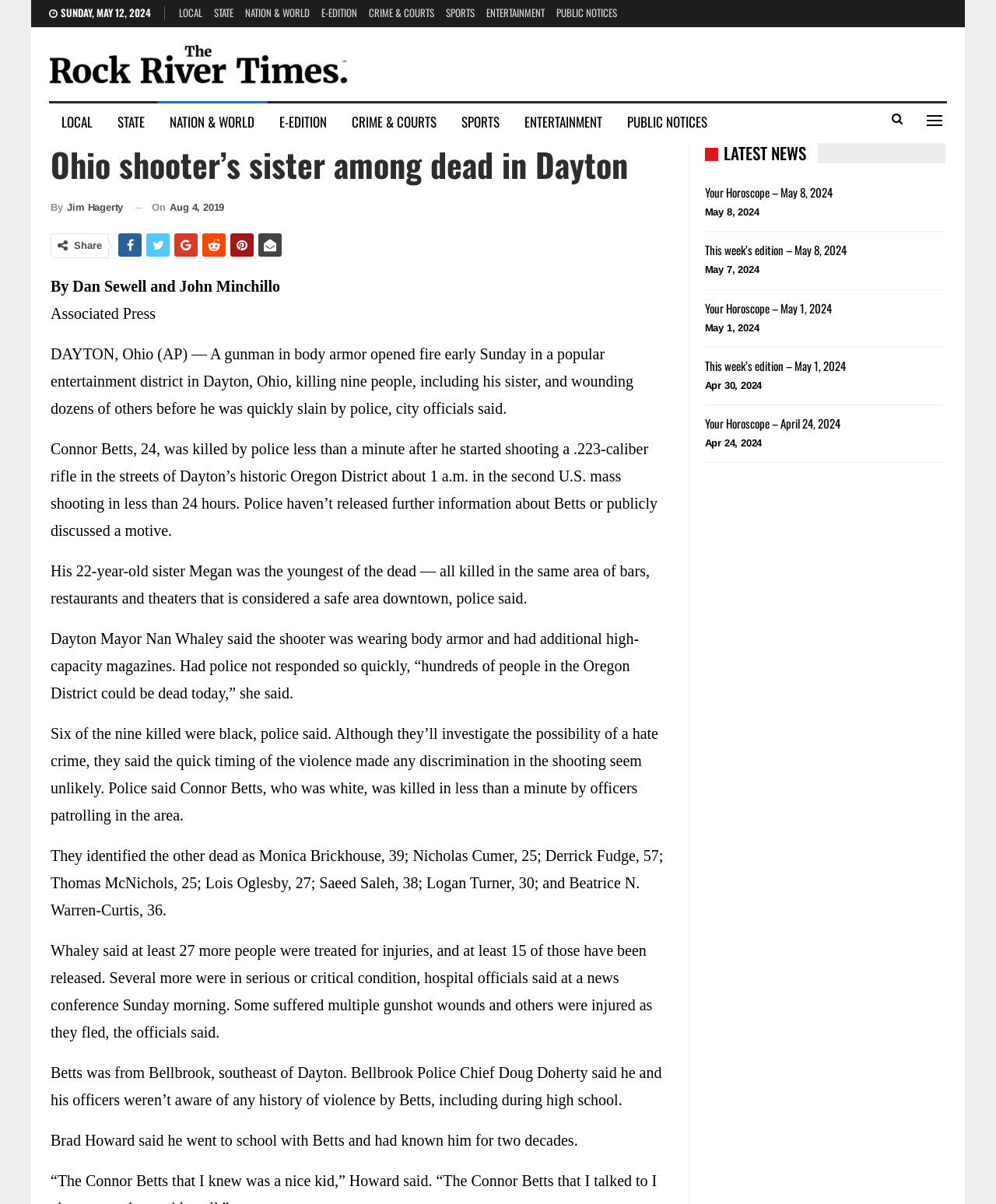Describe all the key features of the webpage in detail.

This webpage appears to be a news article from The Rock River Times, with a focus on a tragic shooting incident in Dayton, Ohio. At the top of the page, there is a horizontal navigation bar with links to various sections, including LOCAL, STATE, NATION & WORLD, and ENTERTAINMENT. Below this, there is a prominent headline that reads "Ohio shooter's sister among dead in Dayton" in a large font size.

To the right of the headline, there are several social media links and a timestamp indicating that the article was published on August 4, 2019. Below the headline, there is a byline crediting the authors, Dan Sewell and John Minchillo, as well as an Associated Press tag.

The main article text is divided into several paragraphs, which provide details about the shooting incident, including the number of casualties, the identity of the shooter, and the response of law enforcement. The text is accompanied by no images, but there are several links to related articles and a sidebar with a "LATEST NEWS" section that lists several recent news articles with timestamps.

The overall layout of the page is clean and easy to navigate, with a clear hierarchy of information and a focus on the main news article.